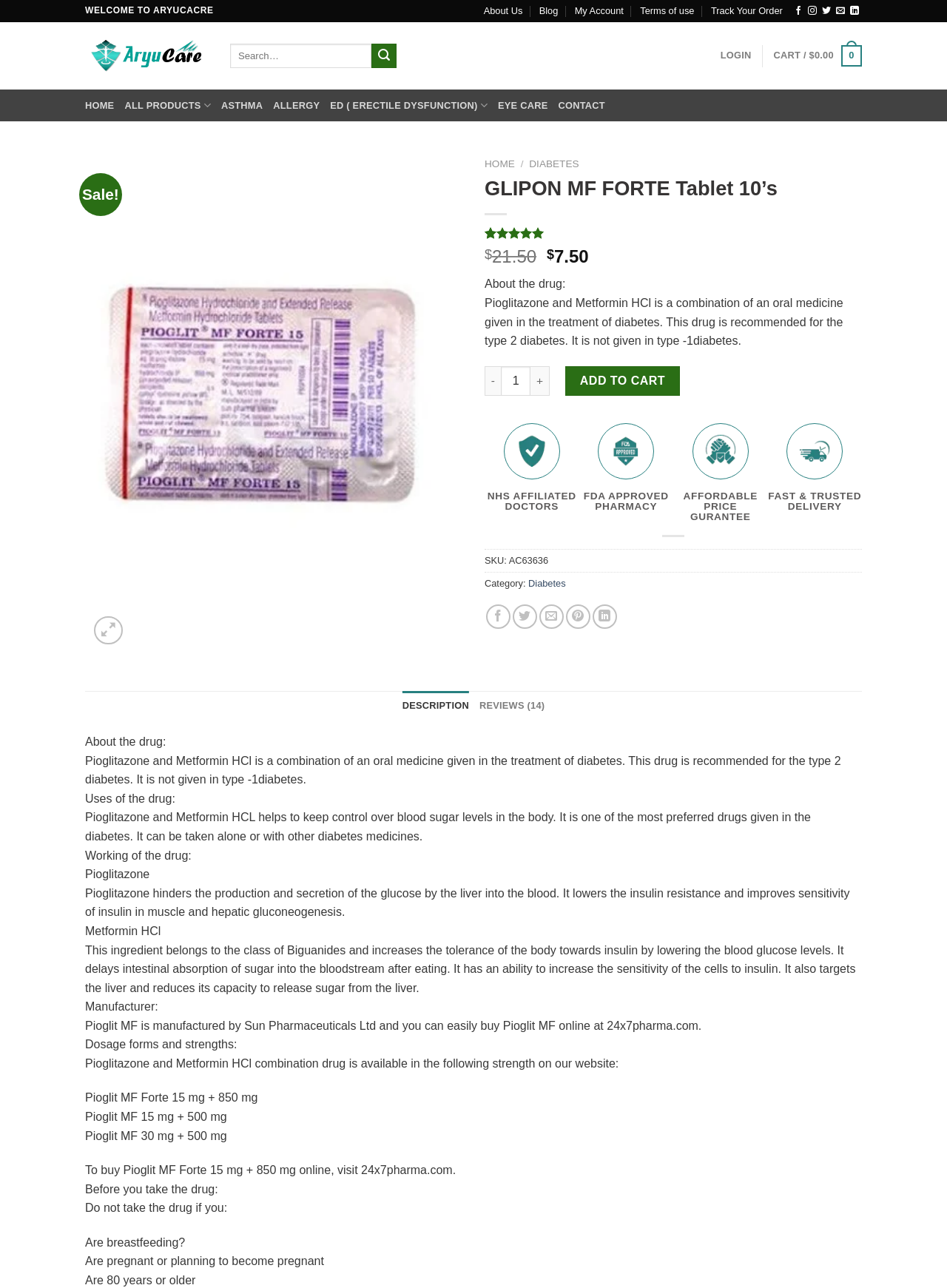Please provide the bounding box coordinates for the element that needs to be clicked to perform the following instruction: "Log in to your account". The coordinates should be given as four float numbers between 0 and 1, i.e., [left, top, right, bottom].

[0.761, 0.032, 0.793, 0.055]